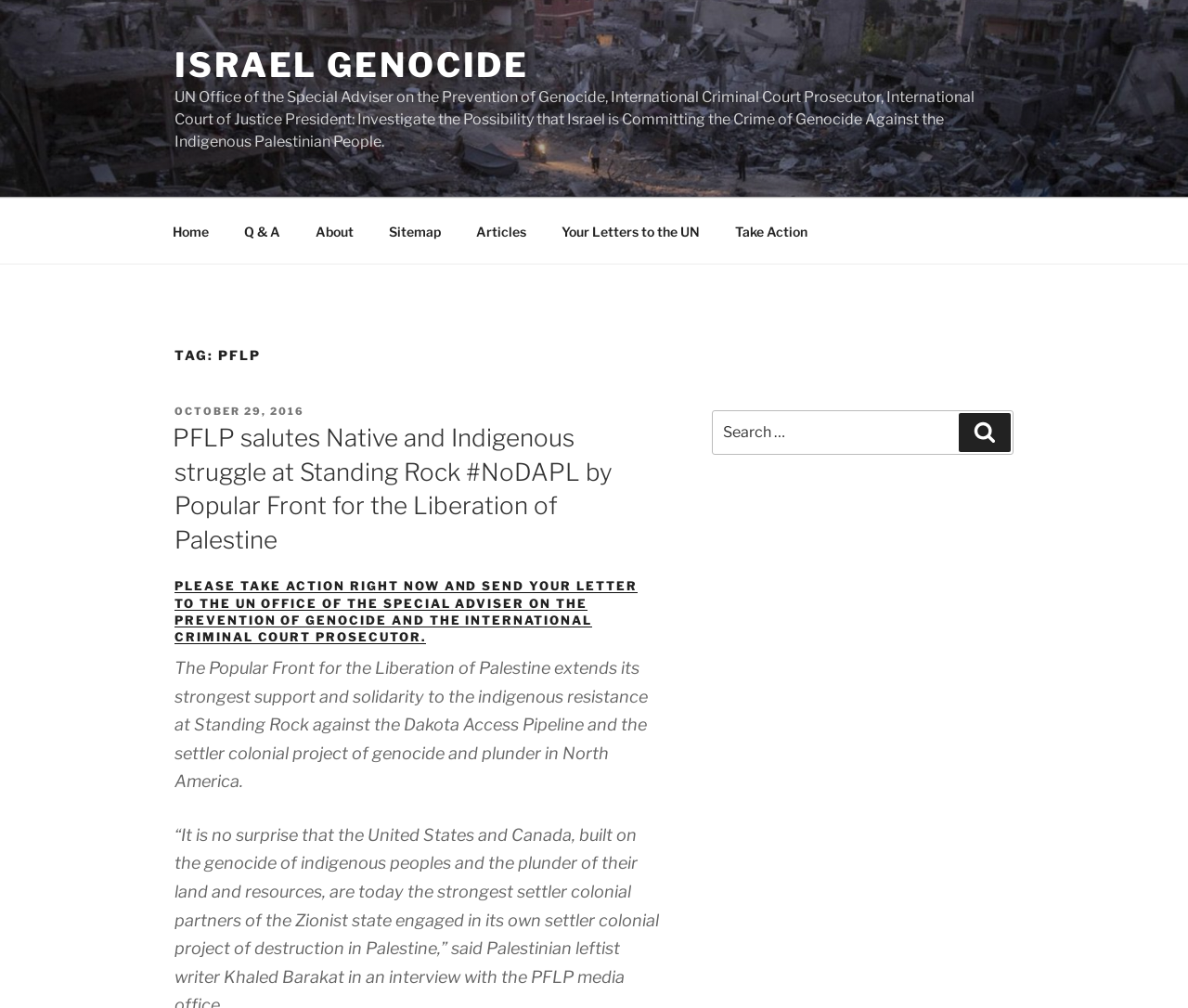From the webpage screenshot, identify the region described by Q & A. Provide the bounding box coordinates as (top-left x, top-left y, bottom-right x, bottom-right y), with each value being a floating point number between 0 and 1.

[0.191, 0.207, 0.249, 0.252]